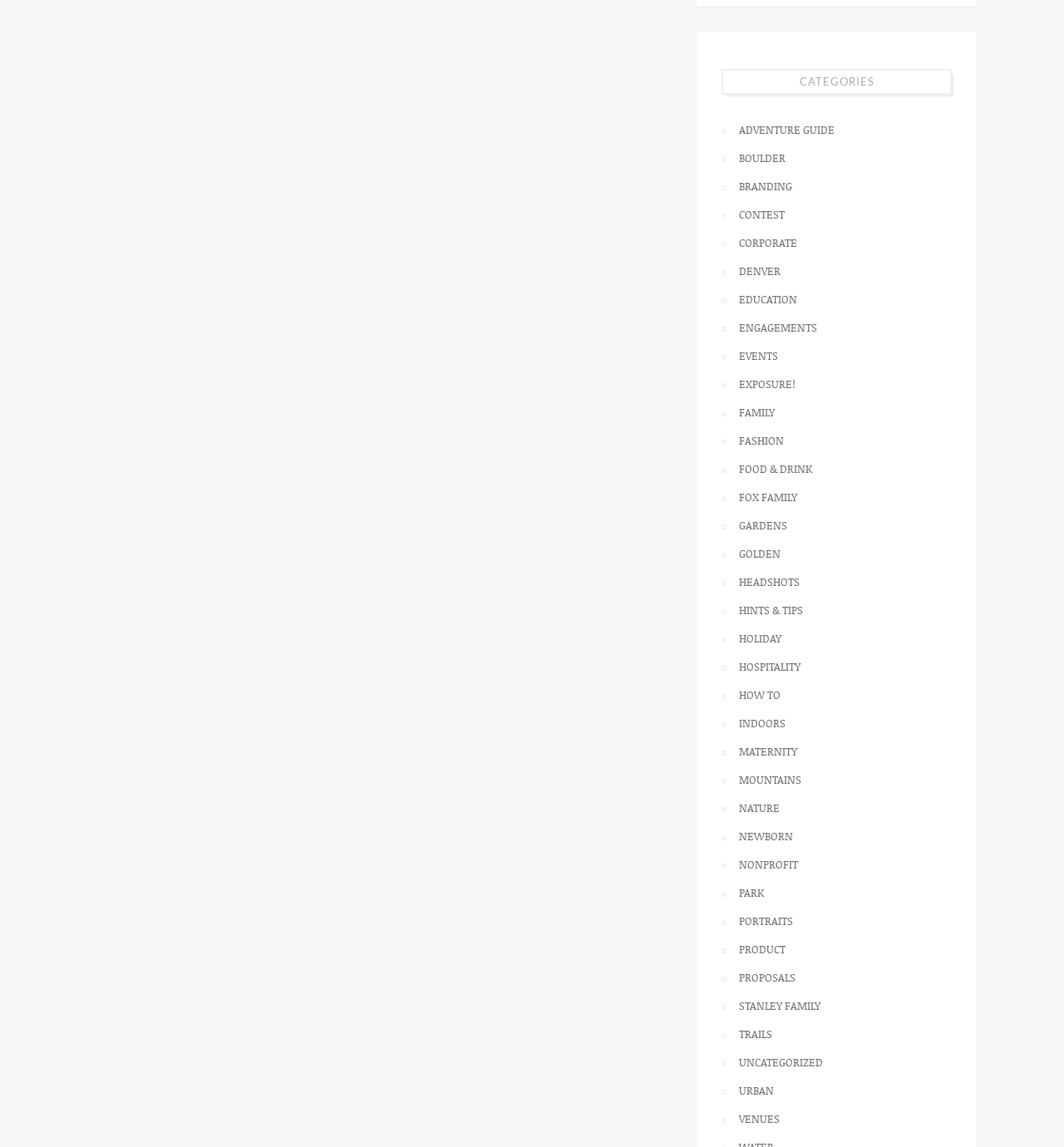Who is the photographer of the 'Tips for Taking Winter Engagement Photos'? Based on the screenshot, please respond with a single word or phrase.

From The Hip Photo